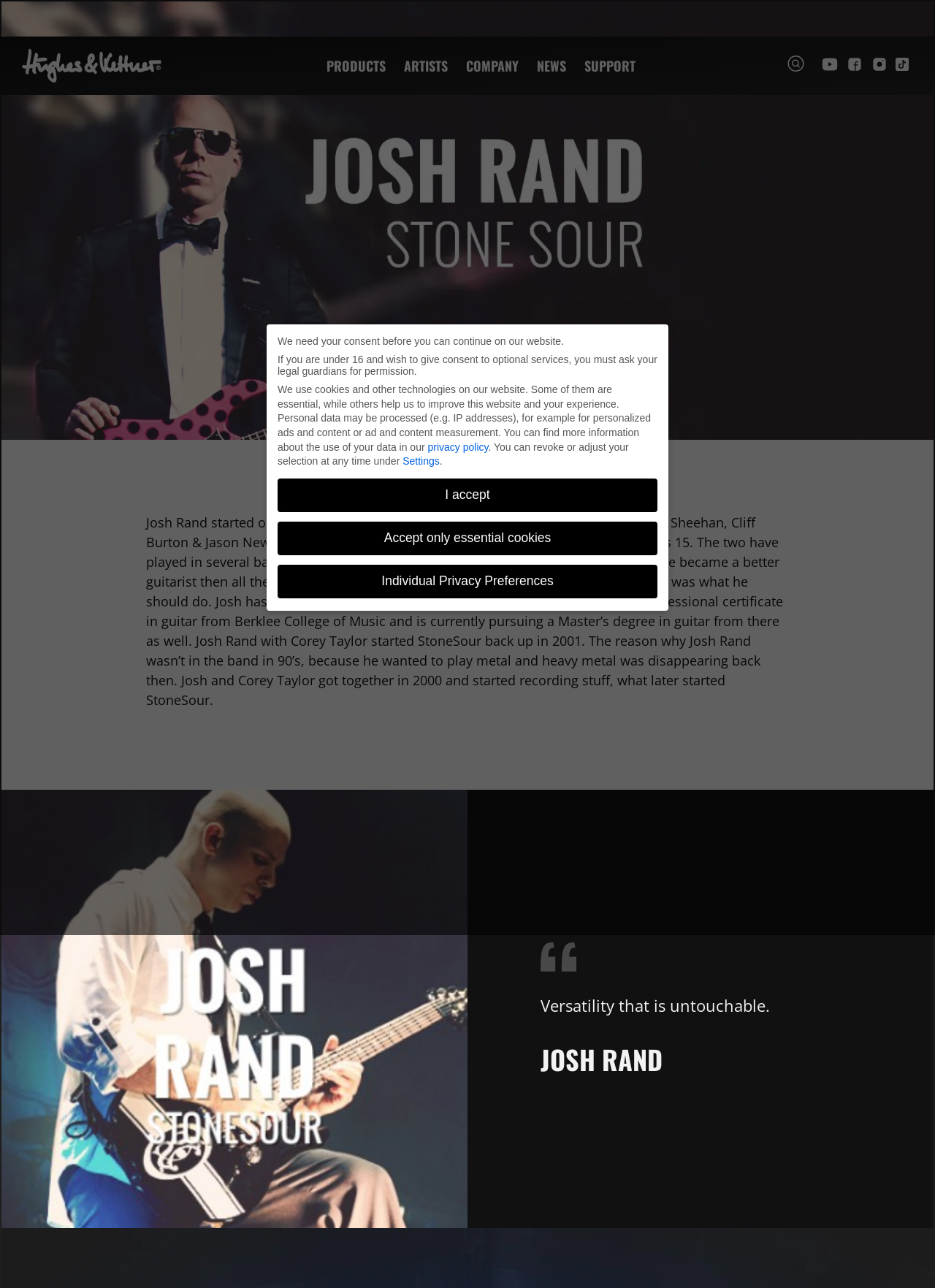Can you provide the bounding box coordinates for the element that should be clicked to implement the instruction: "Click the PRODUCTS link"?

[0.349, 0.045, 0.412, 0.057]